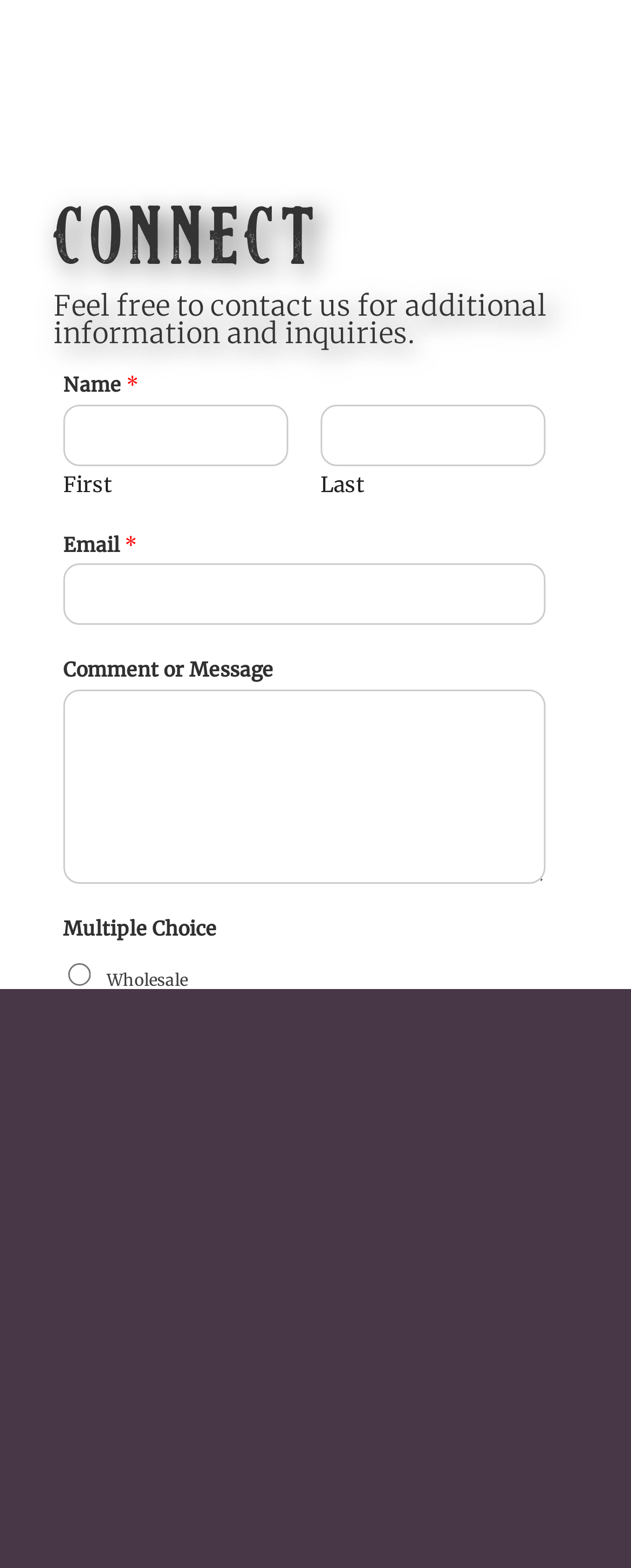Please give the bounding box coordinates of the area that should be clicked to fulfill the following instruction: "Type your comment or message". The coordinates should be in the format of four float numbers from 0 to 1, i.e., [left, top, right, bottom].

[0.1, 0.44, 0.865, 0.564]